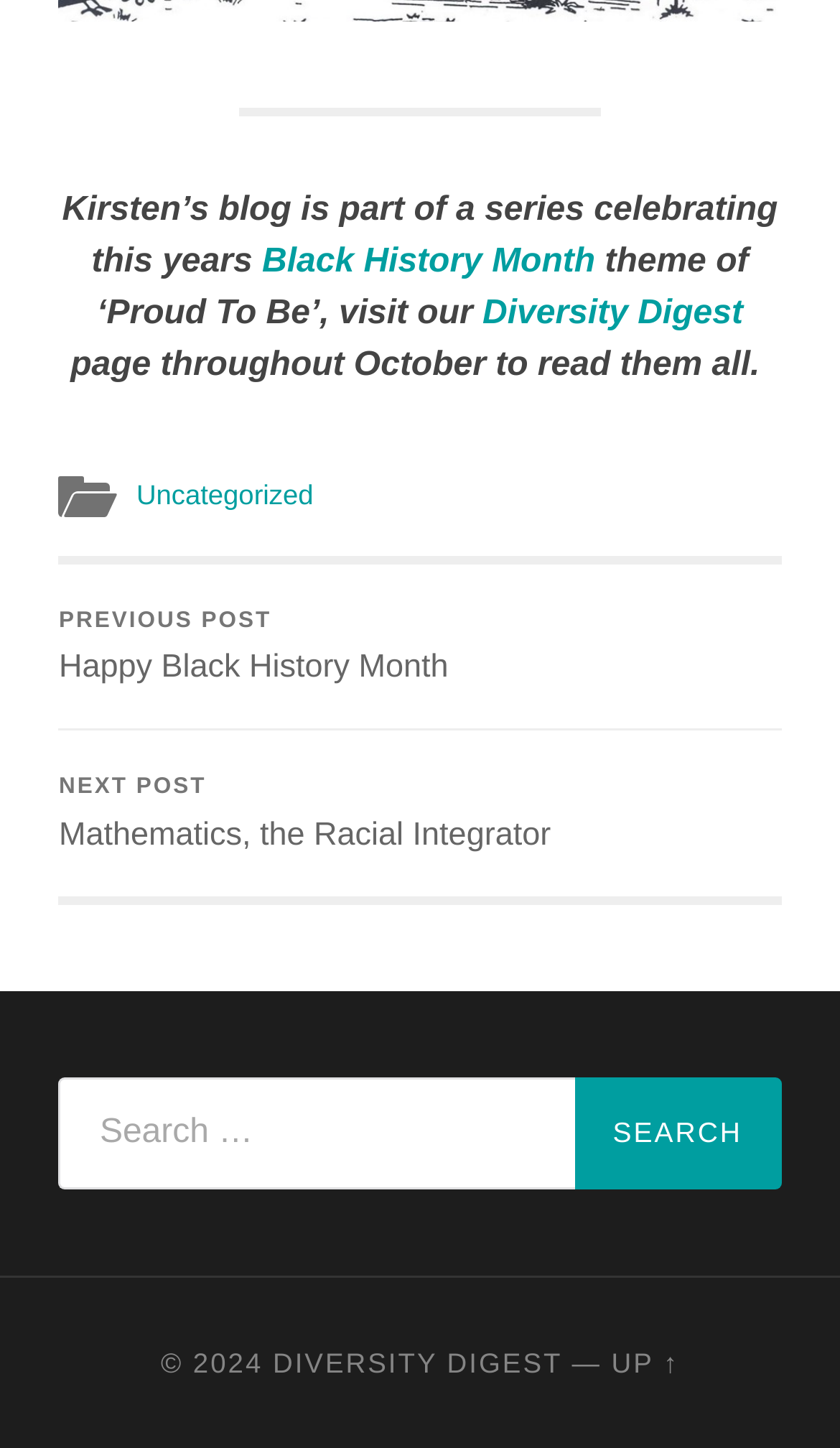Return the bounding box coordinates of the UI element that corresponds to this description: "Uncategorized". The coordinates must be given as four float numbers in the range of 0 and 1, [left, top, right, bottom].

[0.162, 0.331, 0.373, 0.353]